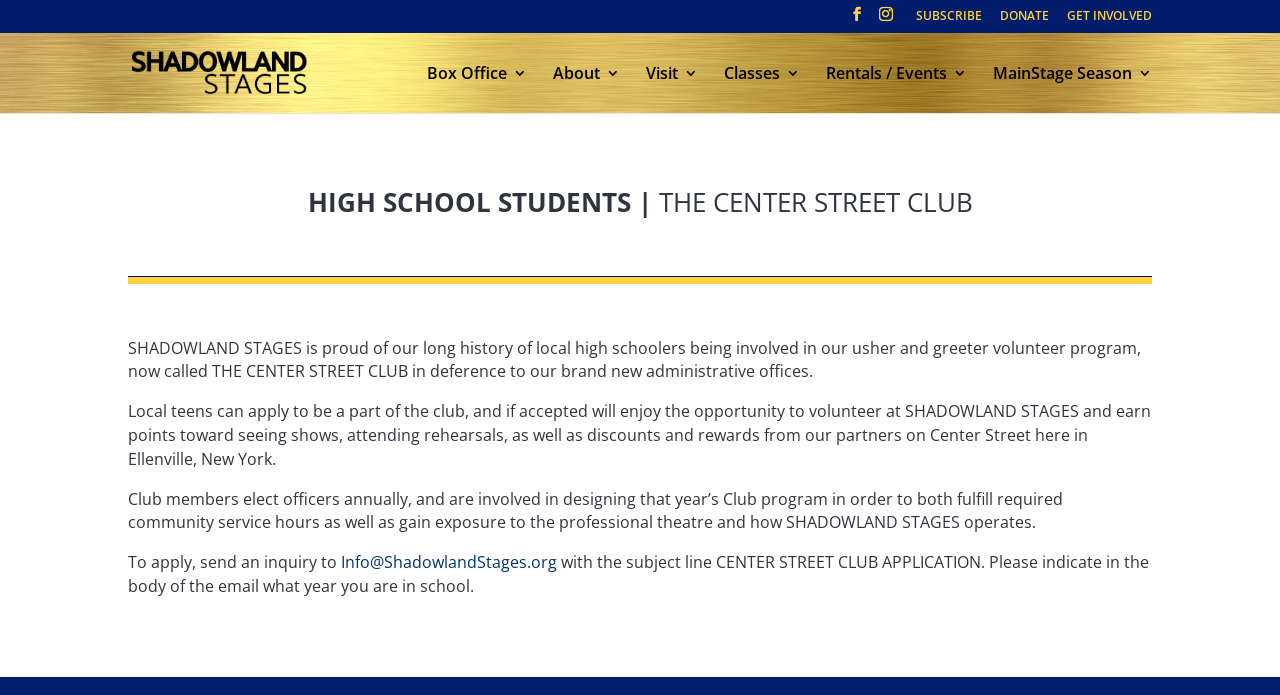Provide the bounding box coordinates, formatted as (top-left x, top-left y, bottom-right x, bottom-right y), with all values being floating point numbers between 0 and 1. Identify the bounding box of the UI element that matches the description: Rentals / Events

[0.645, 0.094, 0.755, 0.162]